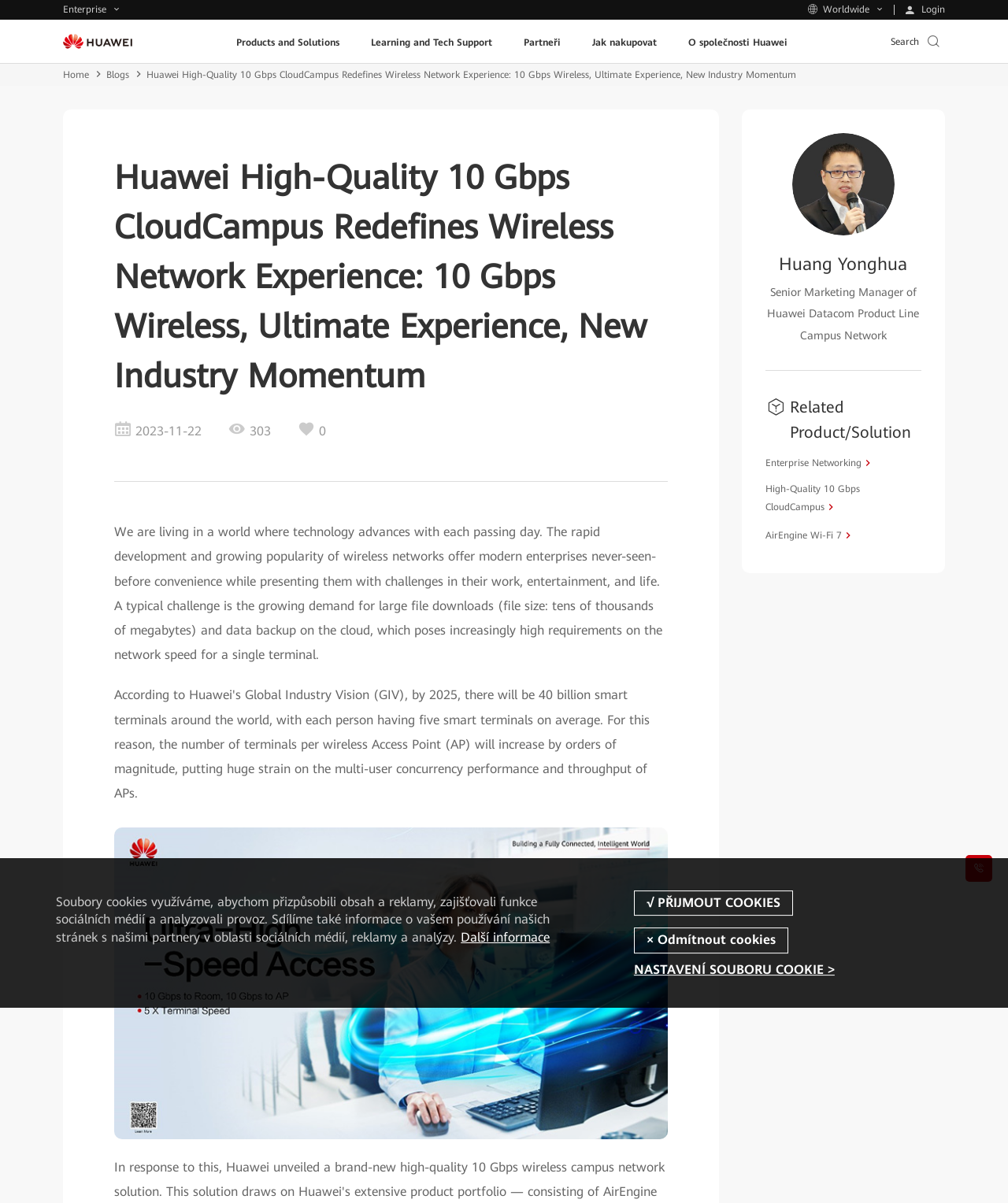Pinpoint the bounding box coordinates of the clickable area needed to execute the instruction: "Click the login button". The coordinates should be specified as four float numbers between 0 and 1, i.e., [left, top, right, bottom].

[0.887, 0.004, 0.947, 0.012]